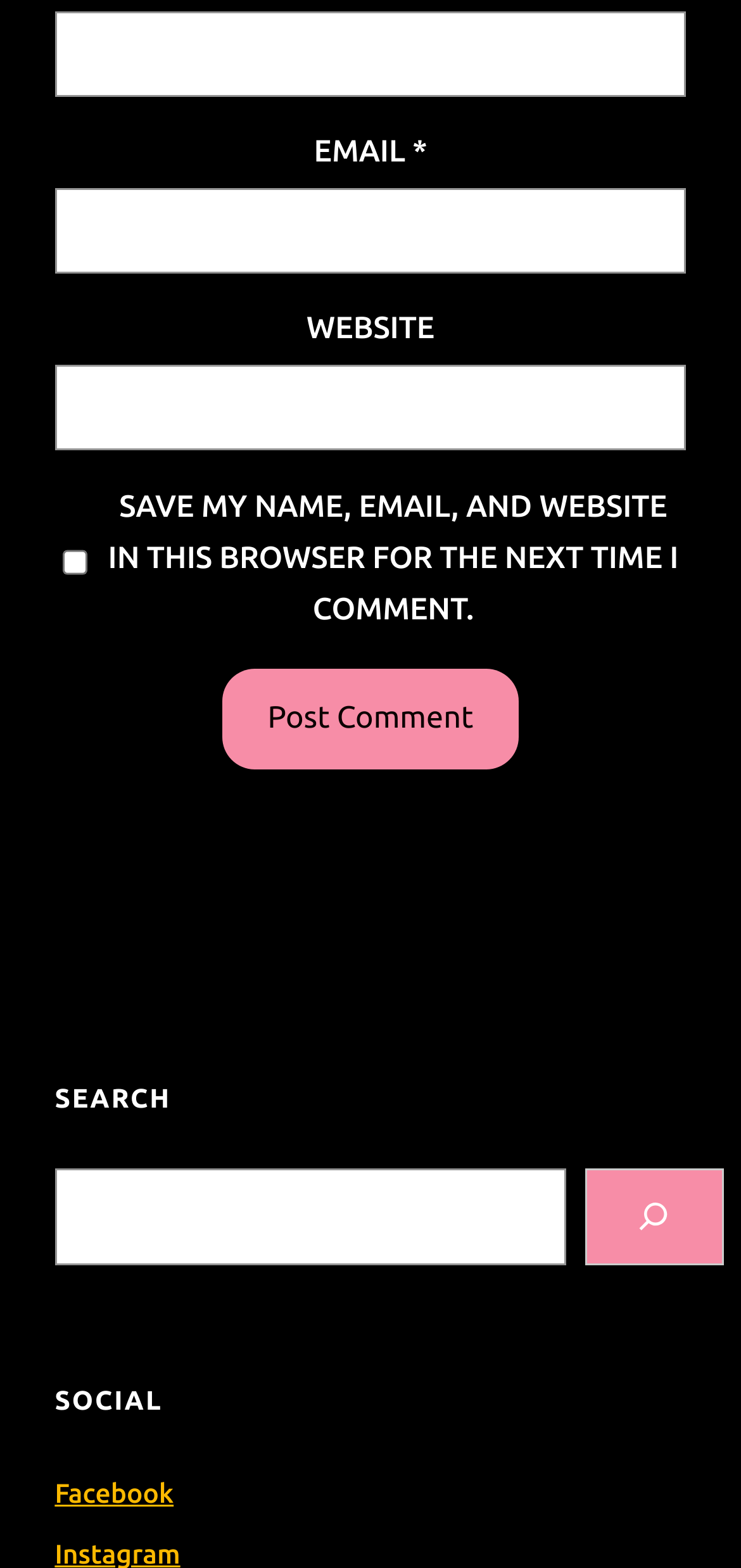Given the description: "aria-label="Search"", determine the bounding box coordinates of the UI element. The coordinates should be formatted as four float numbers between 0 and 1, [left, top, right, bottom].

[0.789, 0.745, 0.977, 0.807]